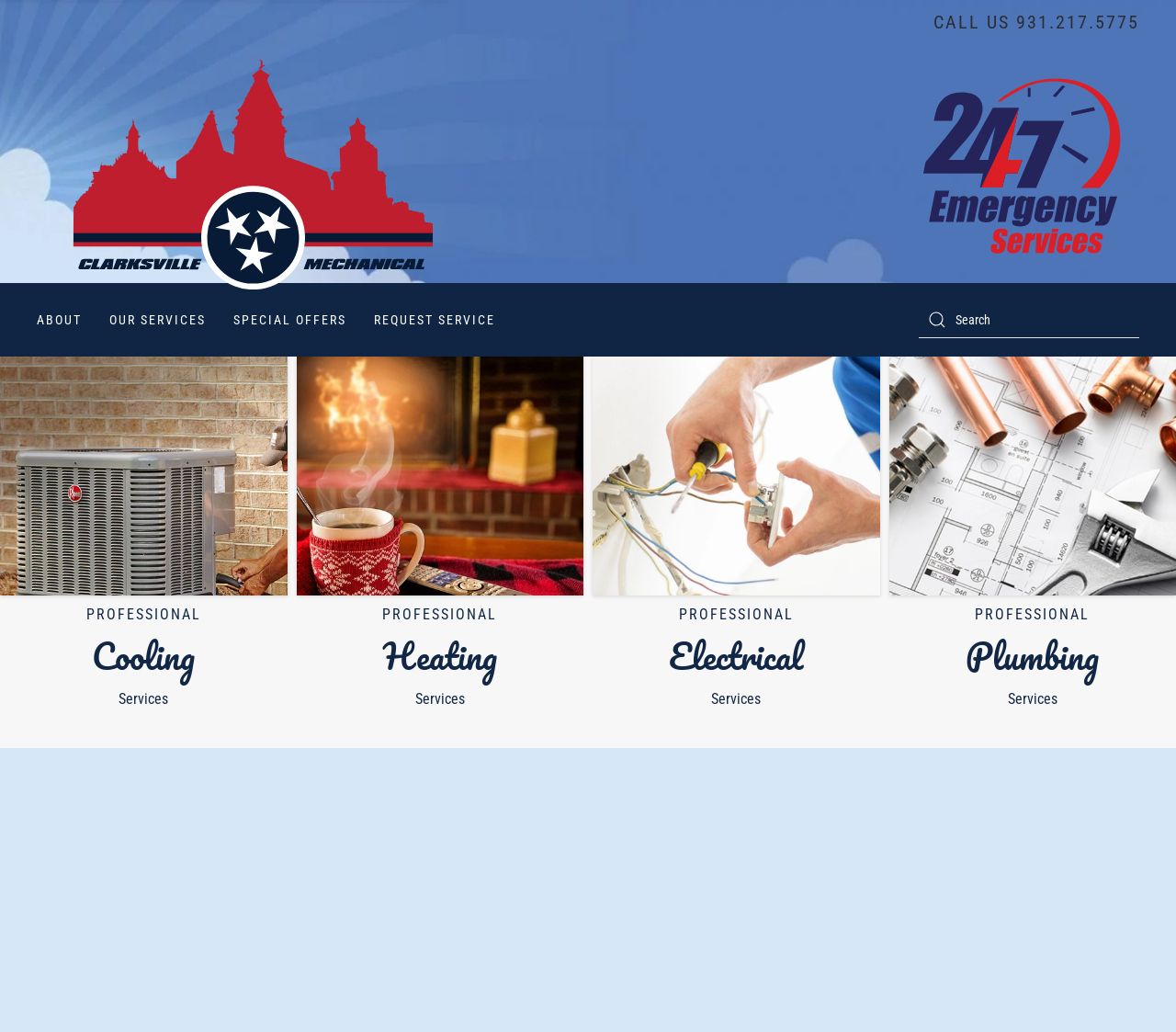Could you find the bounding box coordinates of the clickable area to complete this instruction: "Click the 'CALL US 931.217.5775' link"?

[0.794, 0.011, 0.969, 0.032]